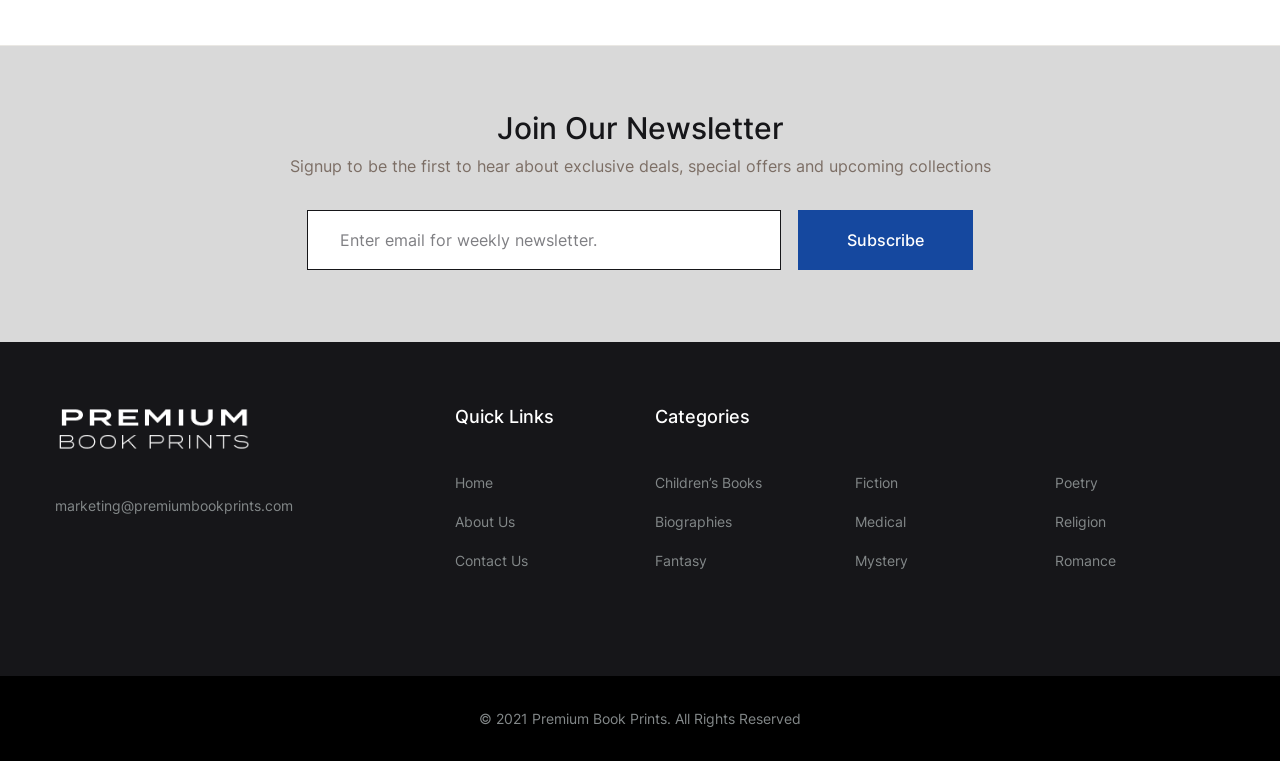Can you show the bounding box coordinates of the region to click on to complete the task described in the instruction: "Browse Children’s Books"?

[0.512, 0.609, 0.595, 0.66]